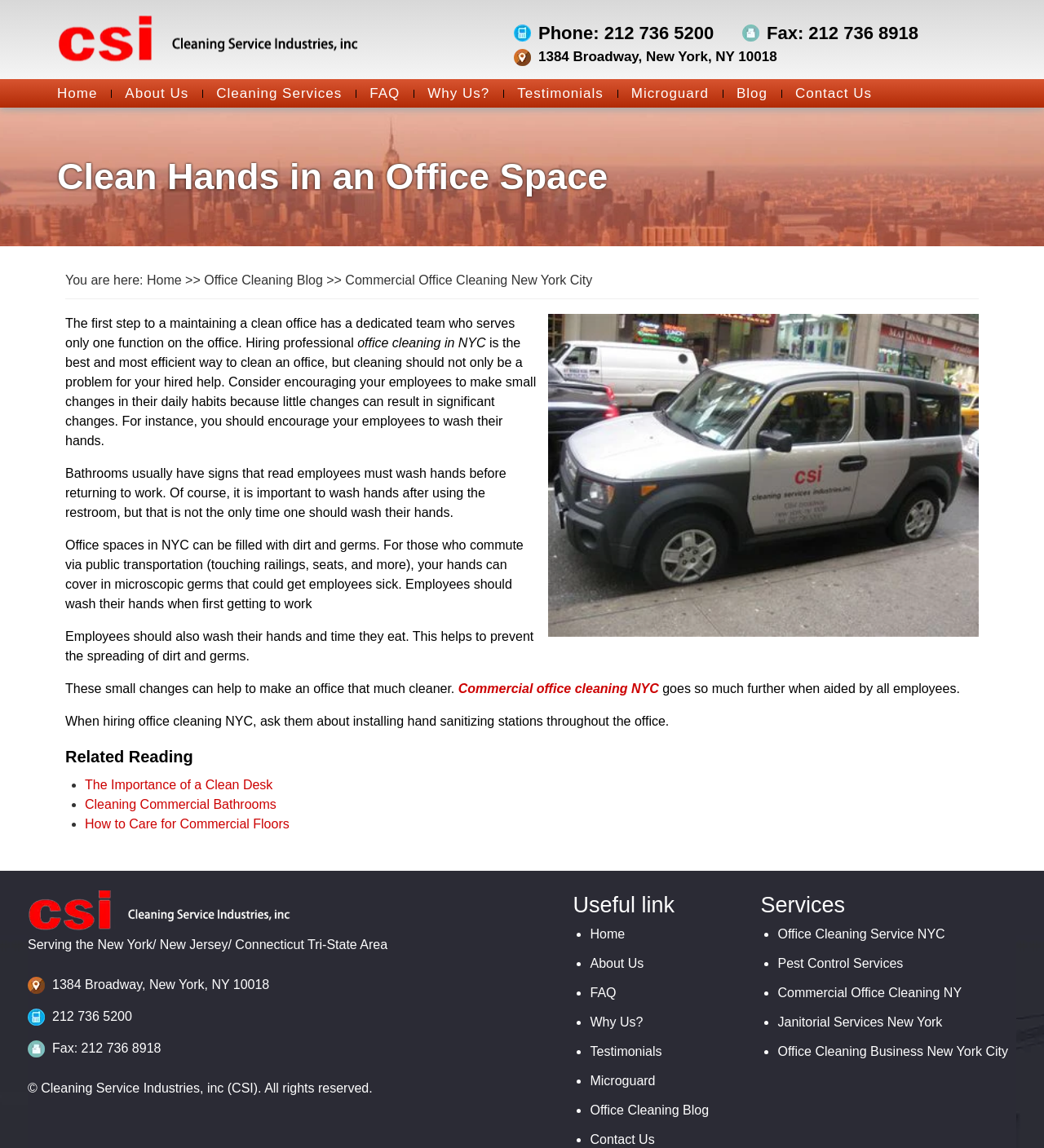Please determine and provide the text content of the webpage's heading.

Clean Hands in an Office Space